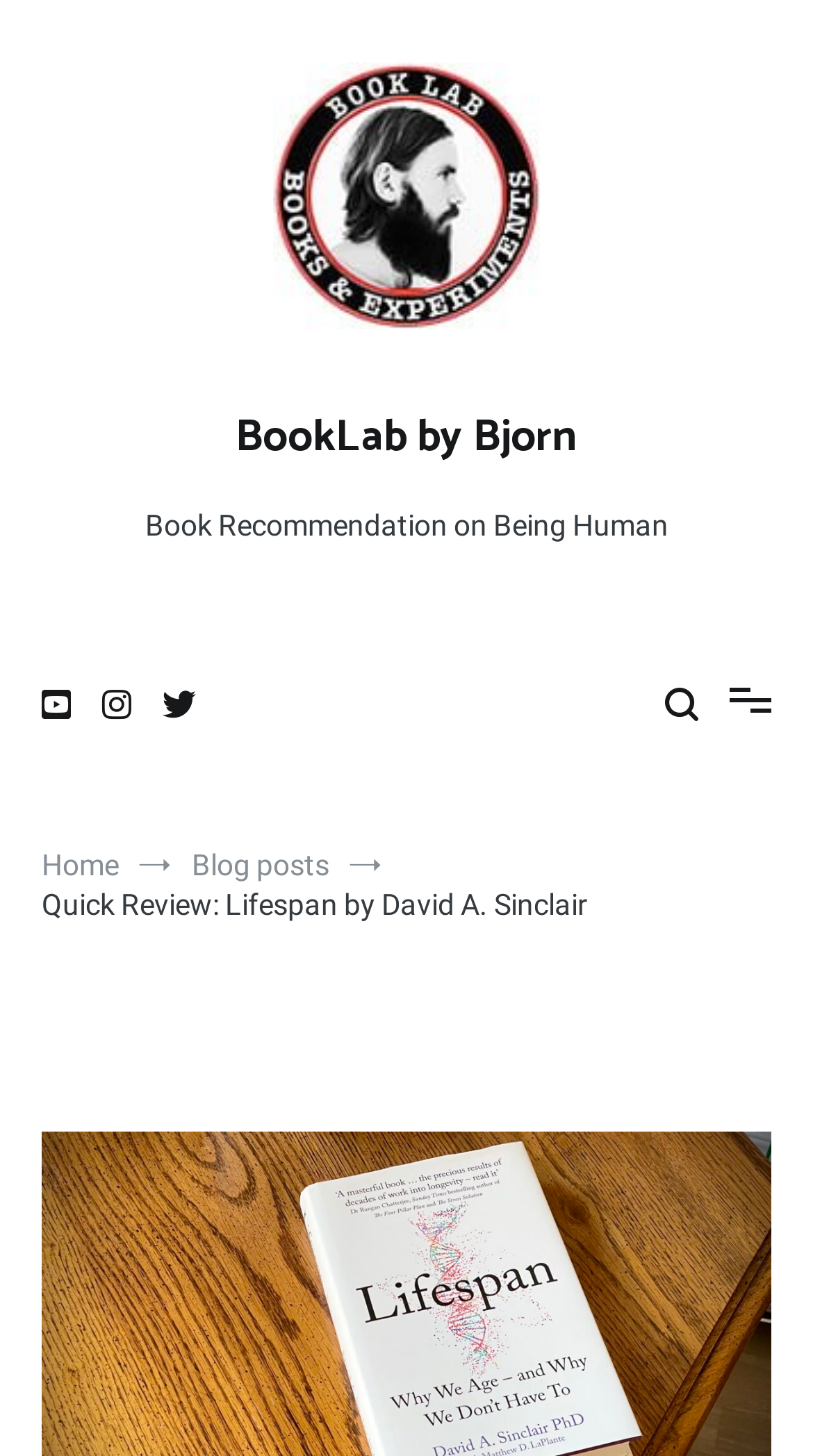What is the name of the website?
Using the details from the image, give an elaborate explanation to answer the question.

The name of the website can be found in the link element 'BookLab by Bjorn' which is a child of the root element and has a corresponding image element with the same name.